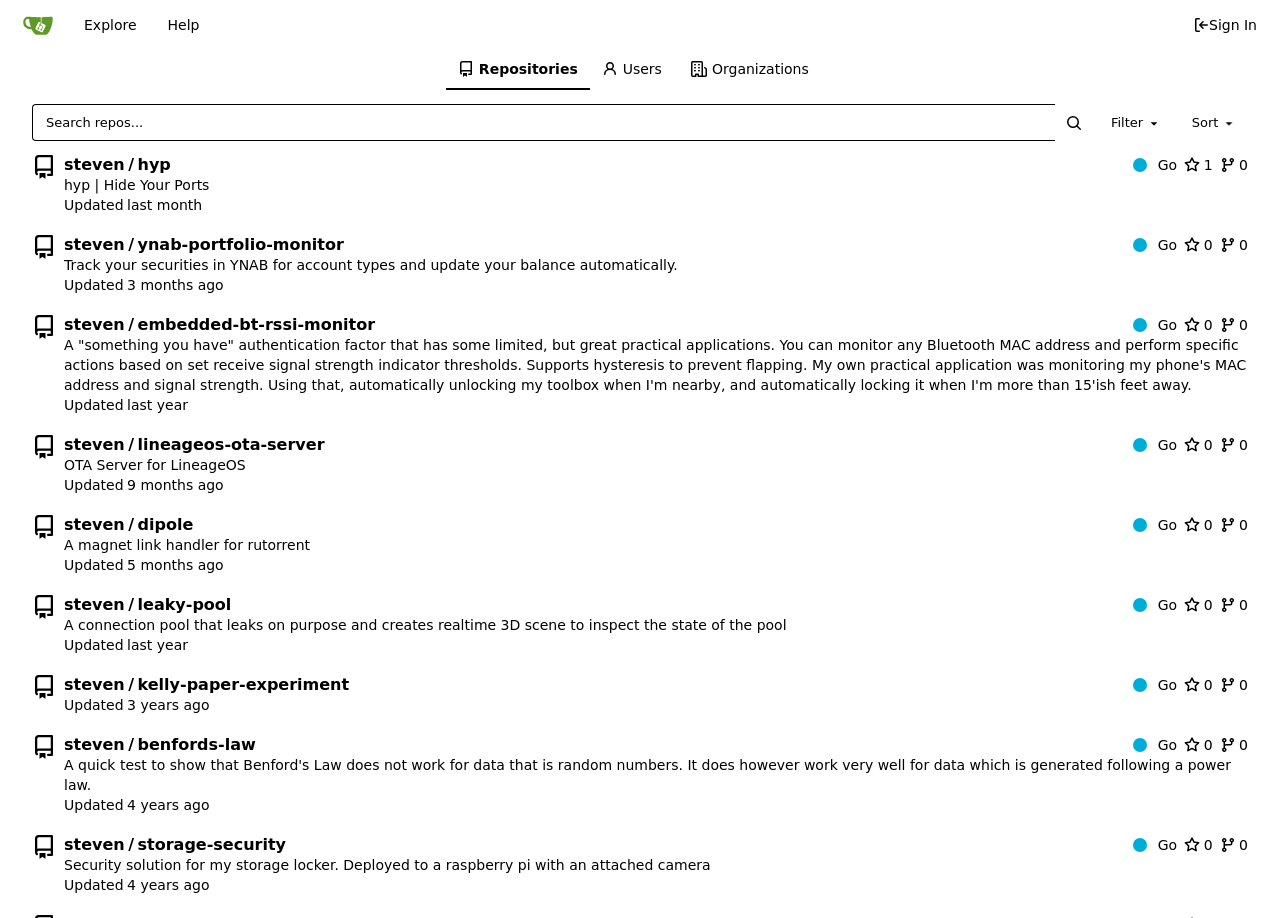Identify the bounding box for the given UI element using the description provided. Coordinates should be in the format (top-left x, top-left y, bottom-right x, bottom-right y) and must be between 0 and 1. Here is the description: Sign In

[0.922, 0.007, 0.992, 0.046]